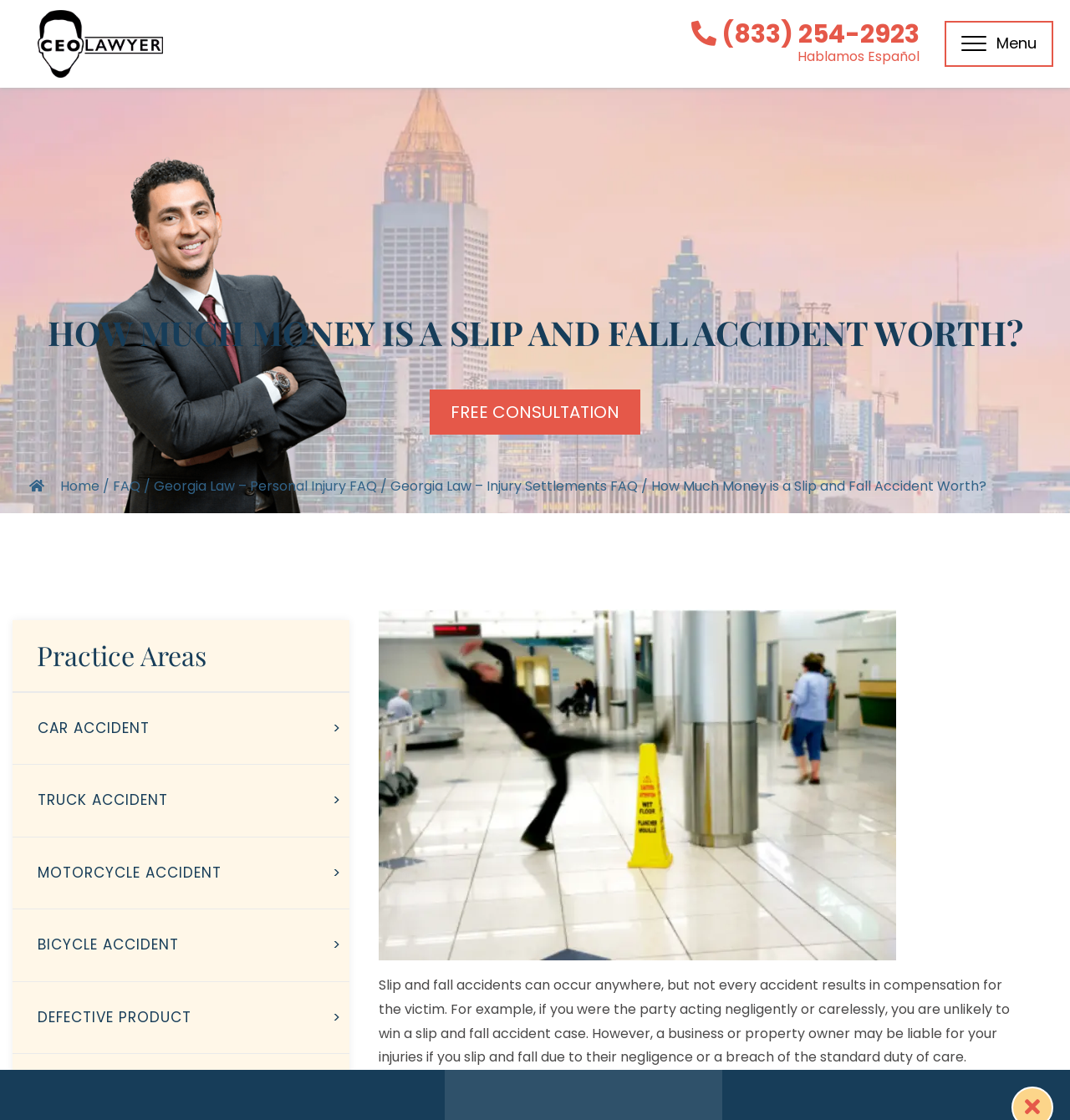Provide a short answer using a single word or phrase for the following question: 
What is the topic of the webpage?

Slip and fall accidents